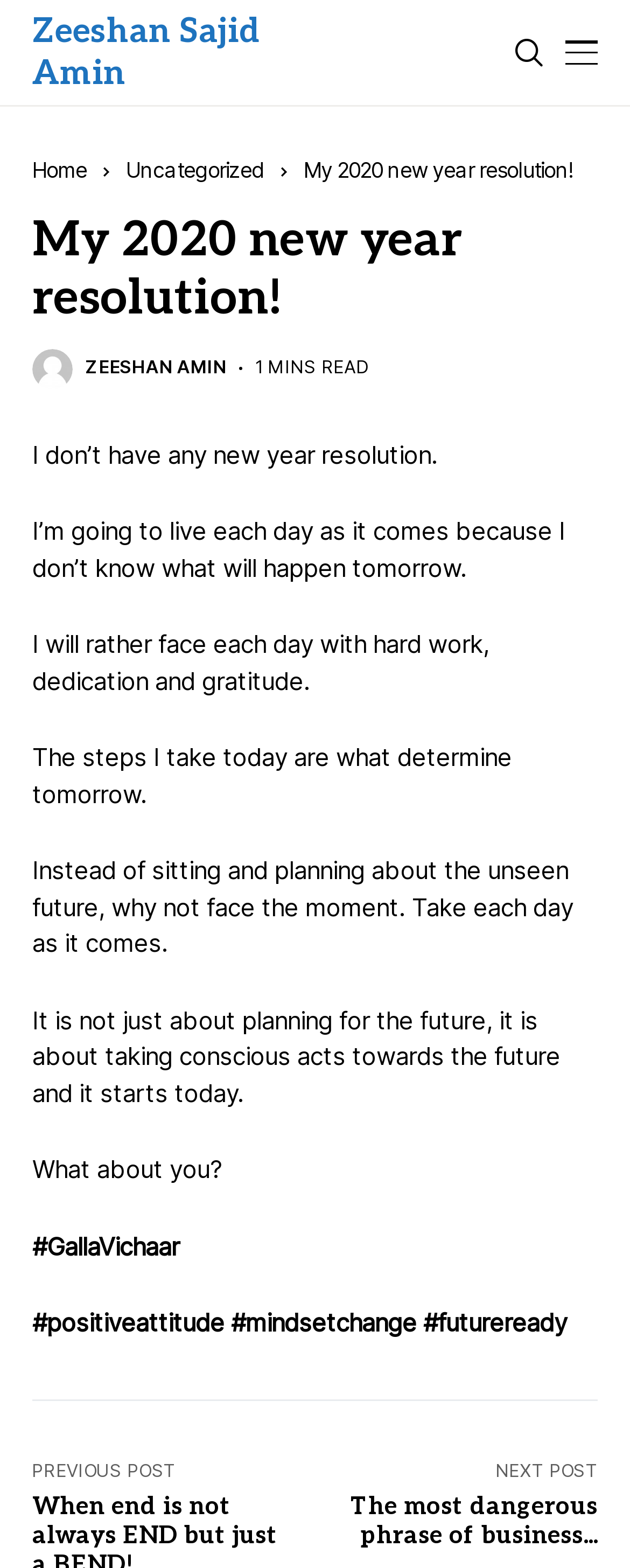Create a detailed narrative describing the layout and content of the webpage.

This webpage appears to be a personal blog post titled "My 2020 new year resolution!" by Zeeshan Sajid Amin. At the top left, there is a link to the author's name, followed by links to "Home" and "Uncategorized" categories. The title of the post is displayed prominently in the middle of the top section.

Below the title, there is a heading with the same text, "My 2020 new year resolution!", which is followed by a link to the author's name again, and a text indicating the reading time, "1 MINS READ". The main content of the post is a series of paragraphs, each describing the author's approach to new year resolutions, focusing on living each day as it comes, hard work, dedication, and gratitude.

The text is divided into six paragraphs, each with a distinct thought or idea. The paragraphs are arranged vertically, with the first paragraph starting from the top left and the subsequent ones following below. The text is written in a reflective and inspirational tone, encouraging readers to focus on the present moment rather than planning for the future.

At the end of the post, there are four lines of text with hashtags, including #GallaVichaar, #positiveattitude, #mindsetchange, and #futureready. Below these hashtags, there is a link to the next post, titled "The most dangerous phrase of business...". Overall, the webpage has a simple and clean layout, with a focus on the written content.